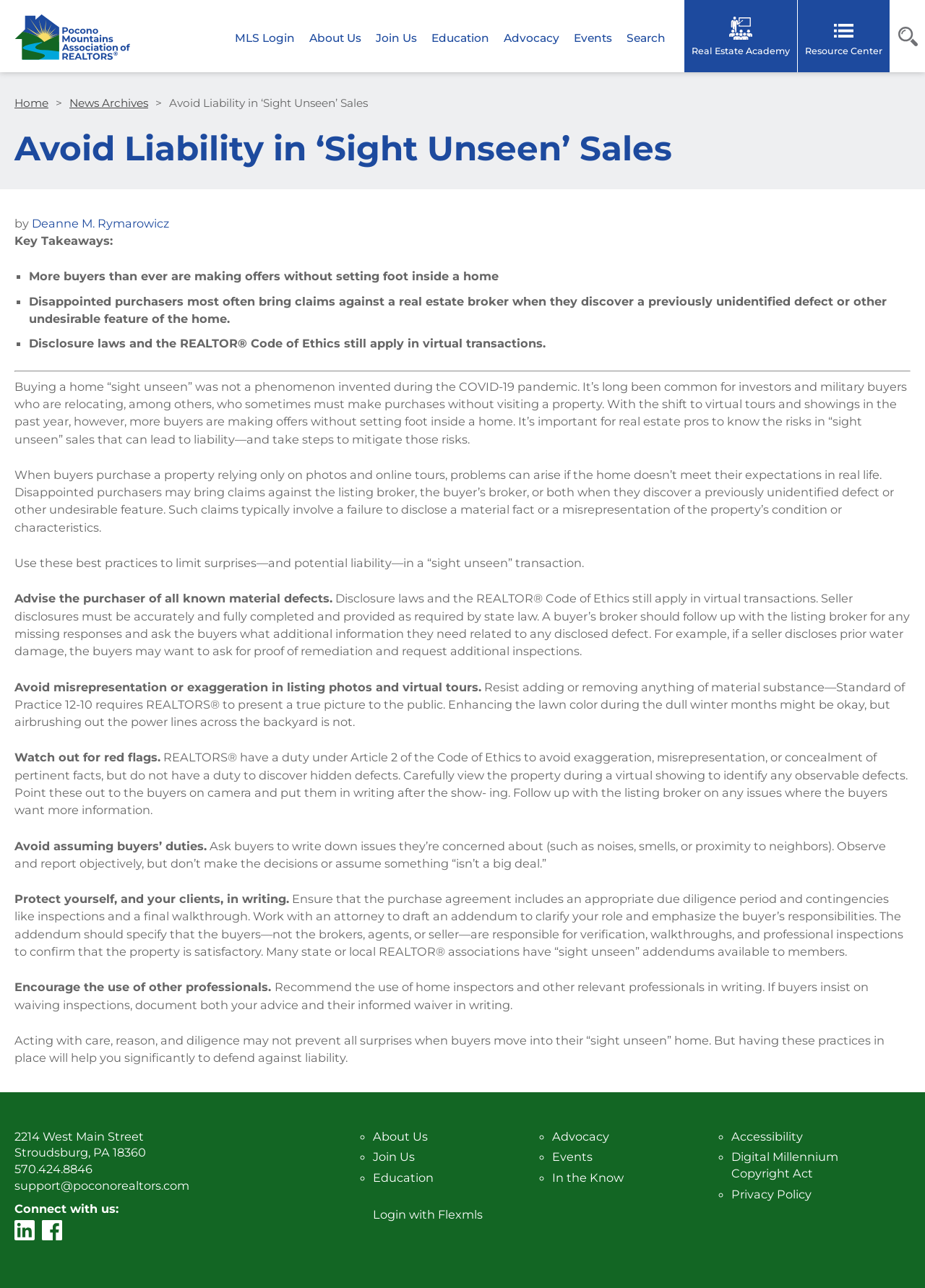Respond concisely with one word or phrase to the following query:
What is the name of the association?

Pocono Mountains Association of REALTORS